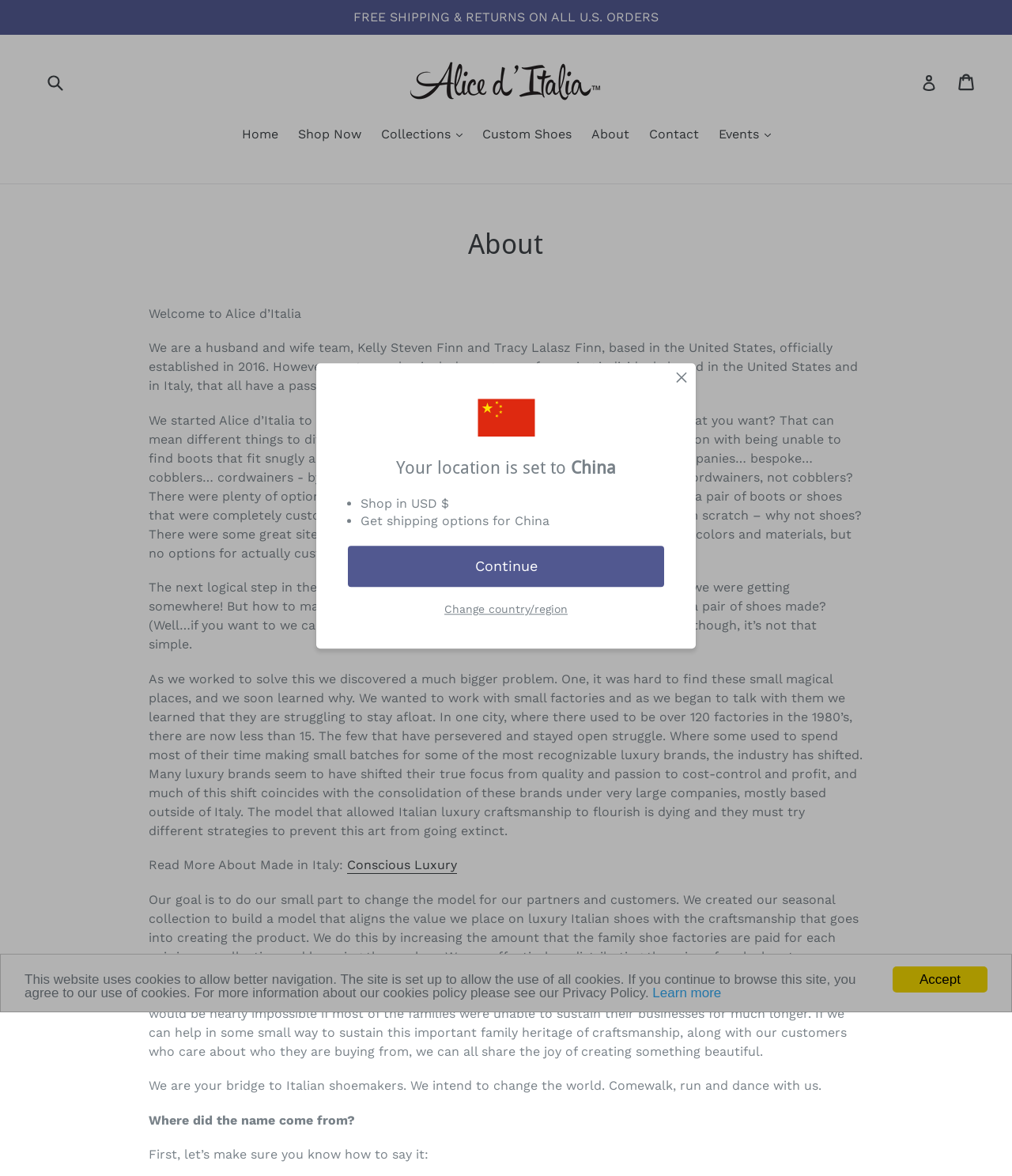Reply to the question with a brief word or phrase: What is the company's goal?

Change the model